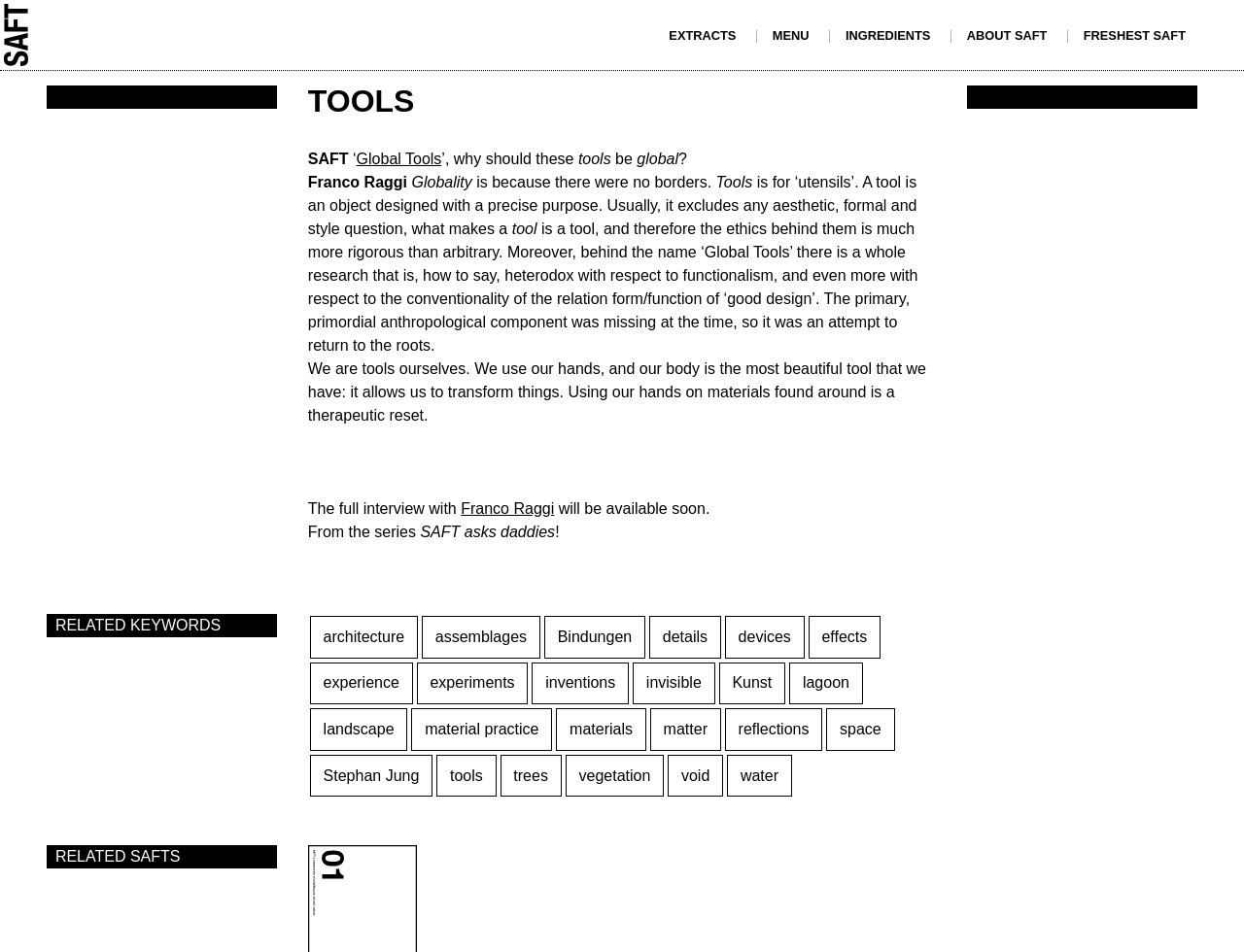Reply to the question with a brief word or phrase: Who is the person mentioned in the interview?

Franco Raggi